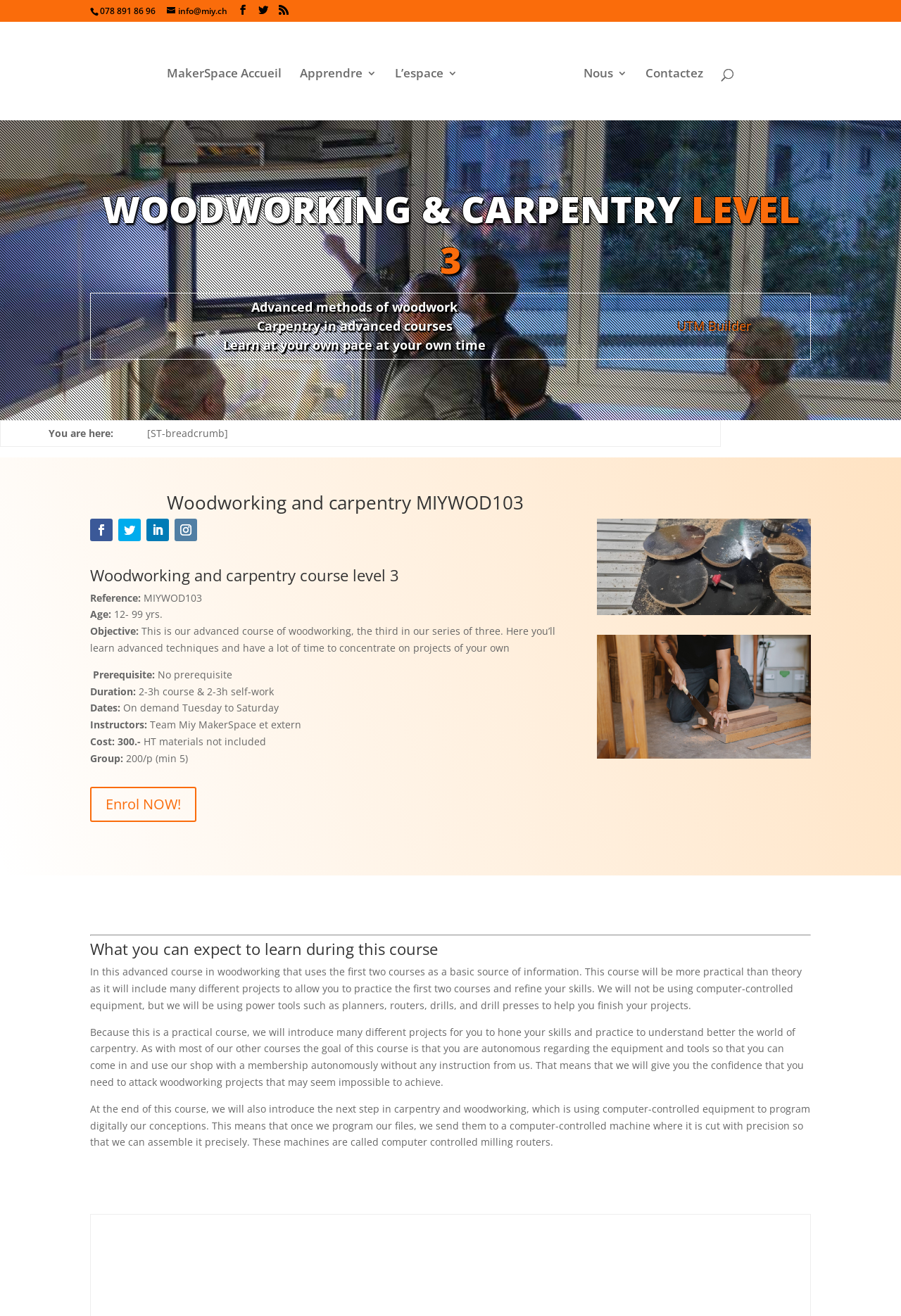Find the bounding box coordinates for the area you need to click to carry out the instruction: "Search for something". The coordinates should be four float numbers between 0 and 1, indicated as [left, top, right, bottom].

[0.053, 0.016, 0.953, 0.017]